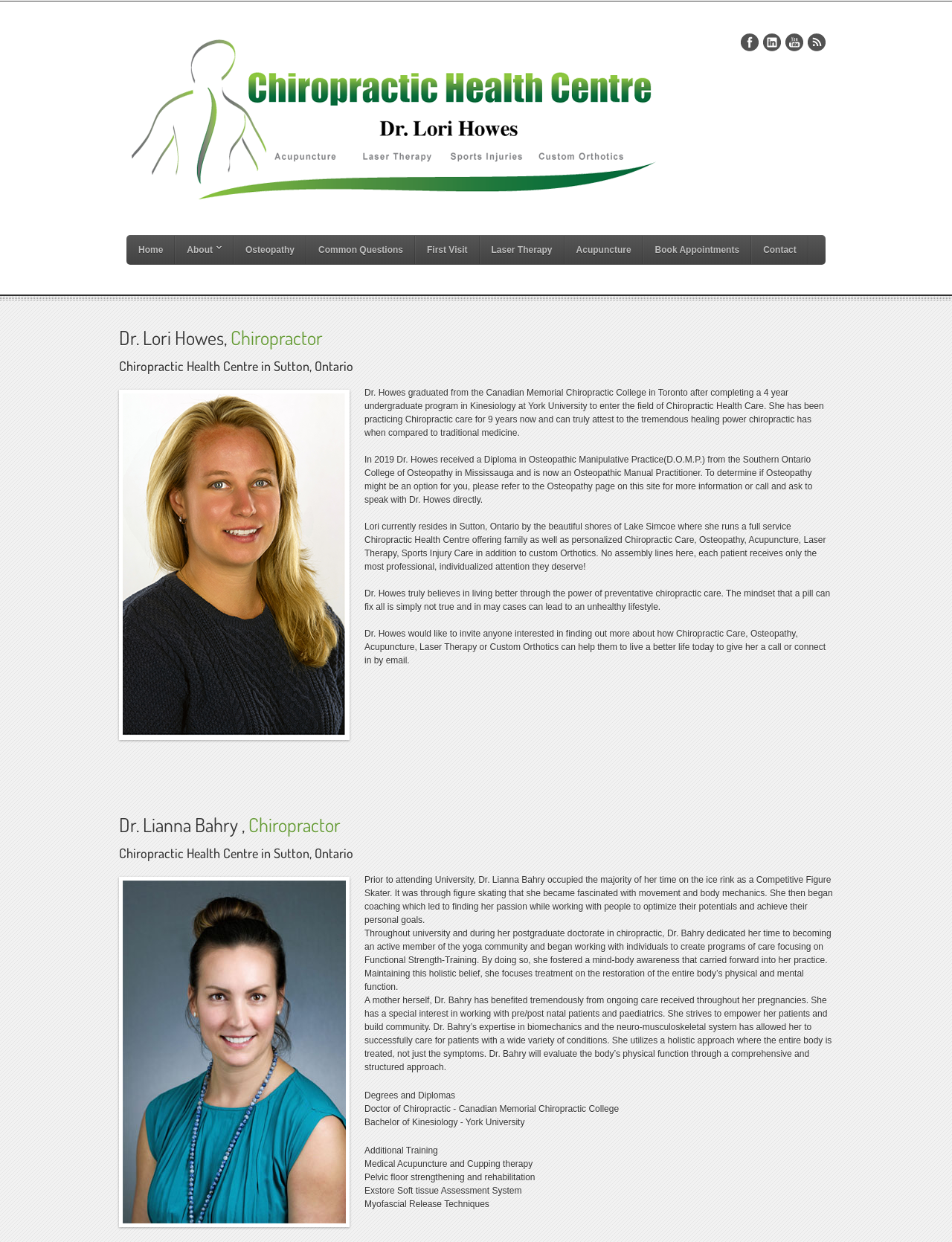Could you find the bounding box coordinates of the clickable area to complete this instruction: "Click on the Facebook link"?

[0.778, 0.027, 0.797, 0.041]